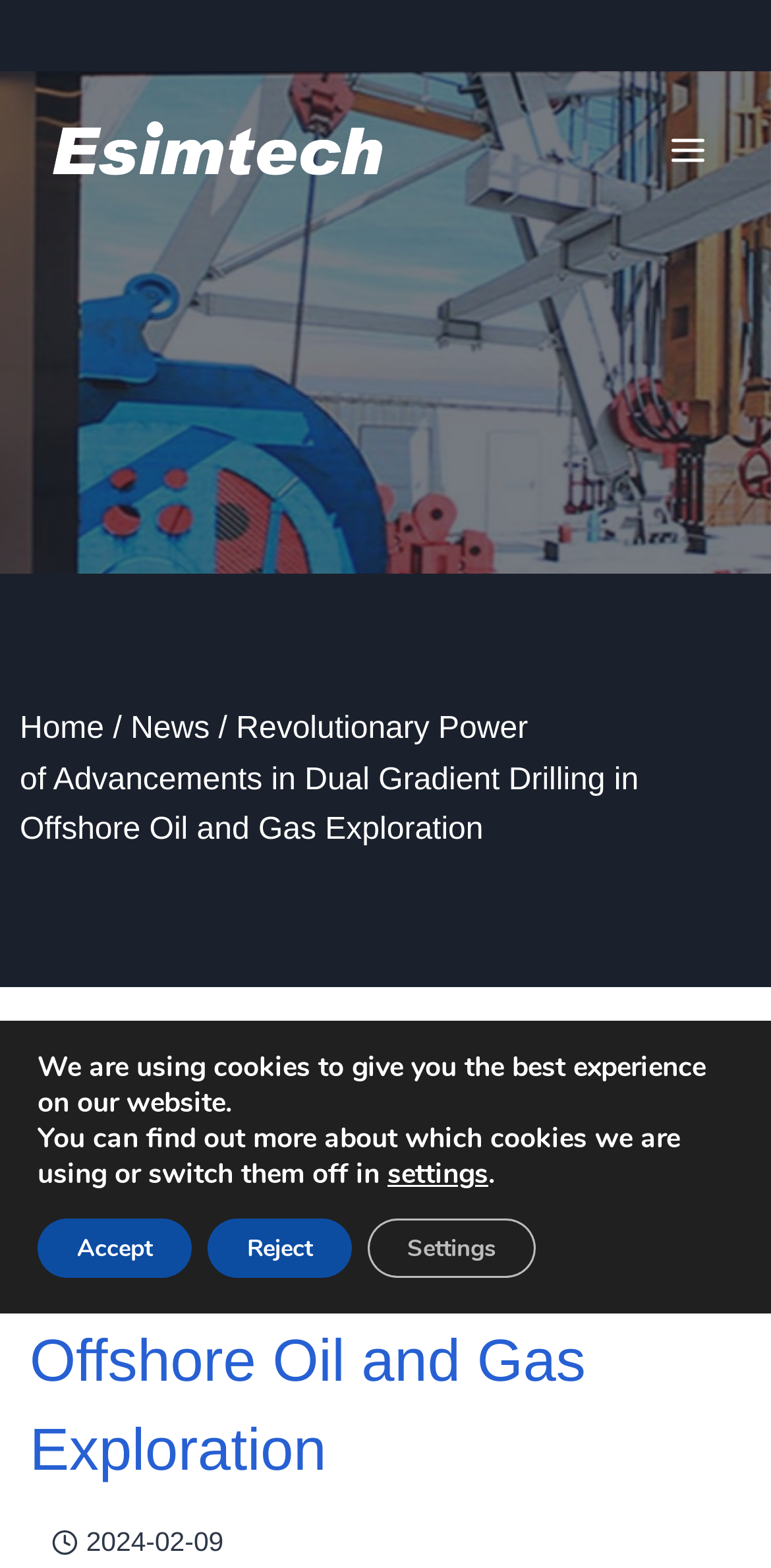Determine the bounding box for the UI element that matches this description: "Toggle Menu".

[0.844, 0.076, 0.938, 0.116]